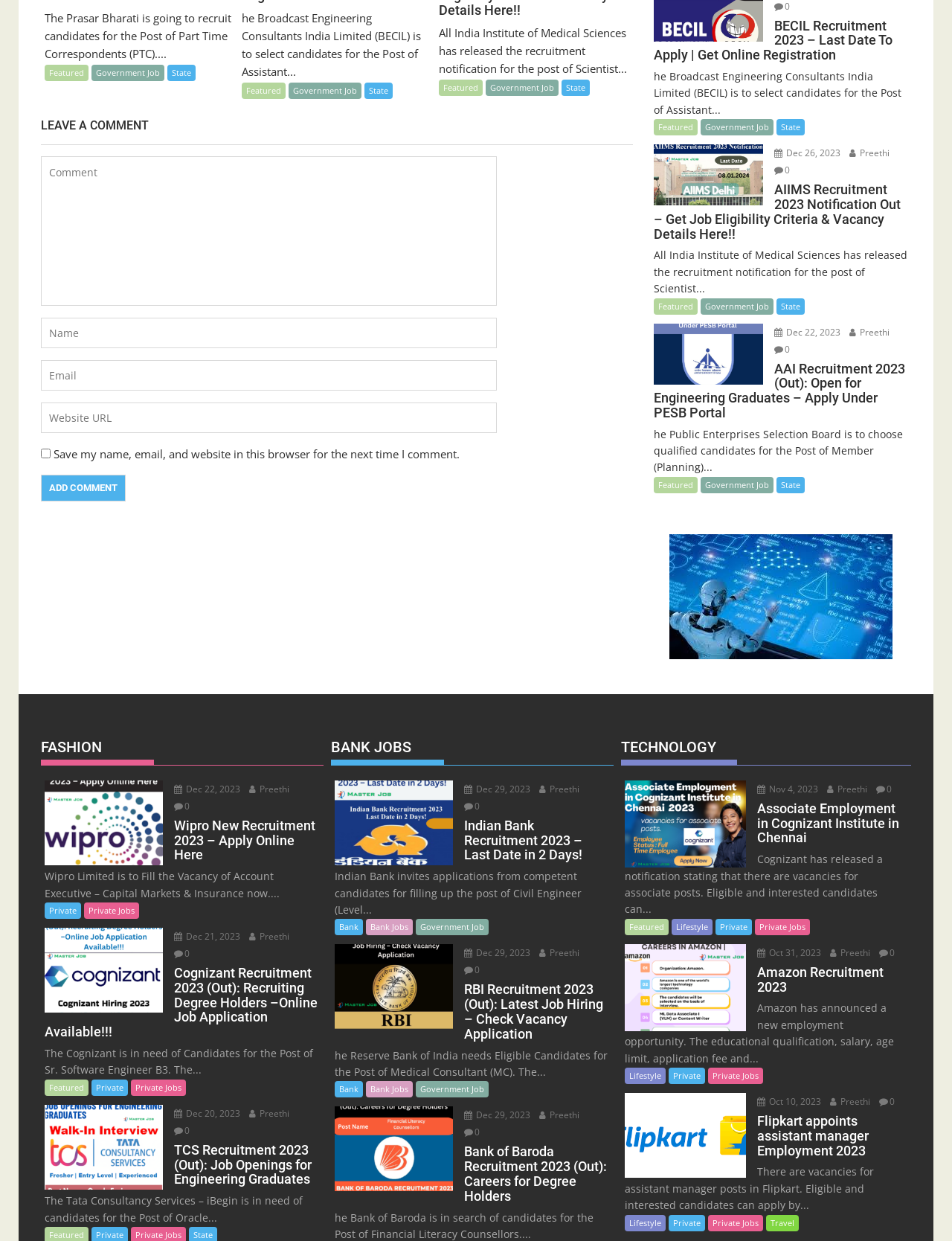Please predict the bounding box coordinates of the element's region where a click is necessary to complete the following instruction: "Check the Wipro New Recruitment 2023". The coordinates should be represented by four float numbers between 0 and 1, i.e., [left, top, right, bottom].

[0.047, 0.659, 0.336, 0.695]